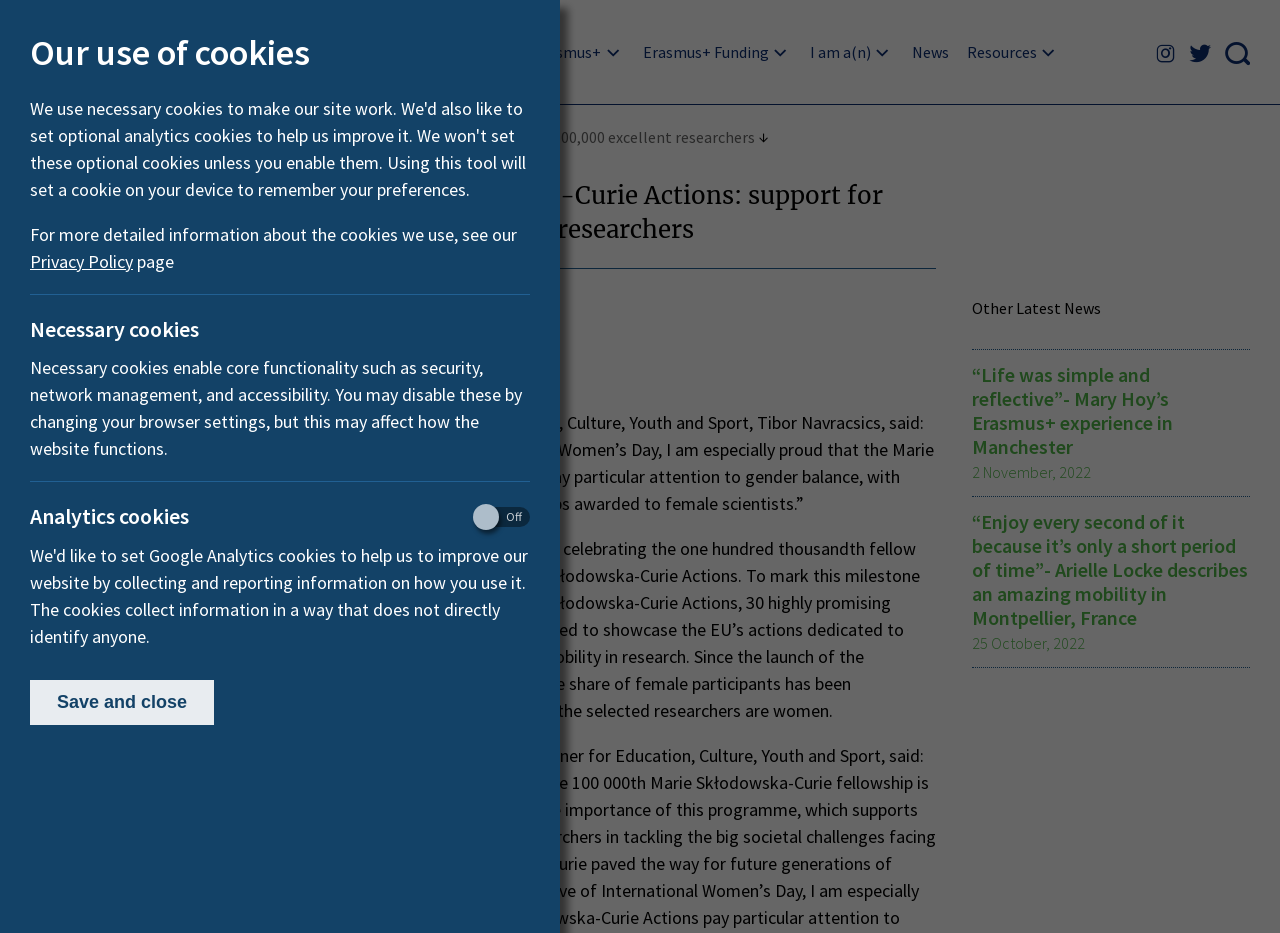Provide a brief response in the form of a single word or phrase:
What is the date of the article?

7 March, 2017